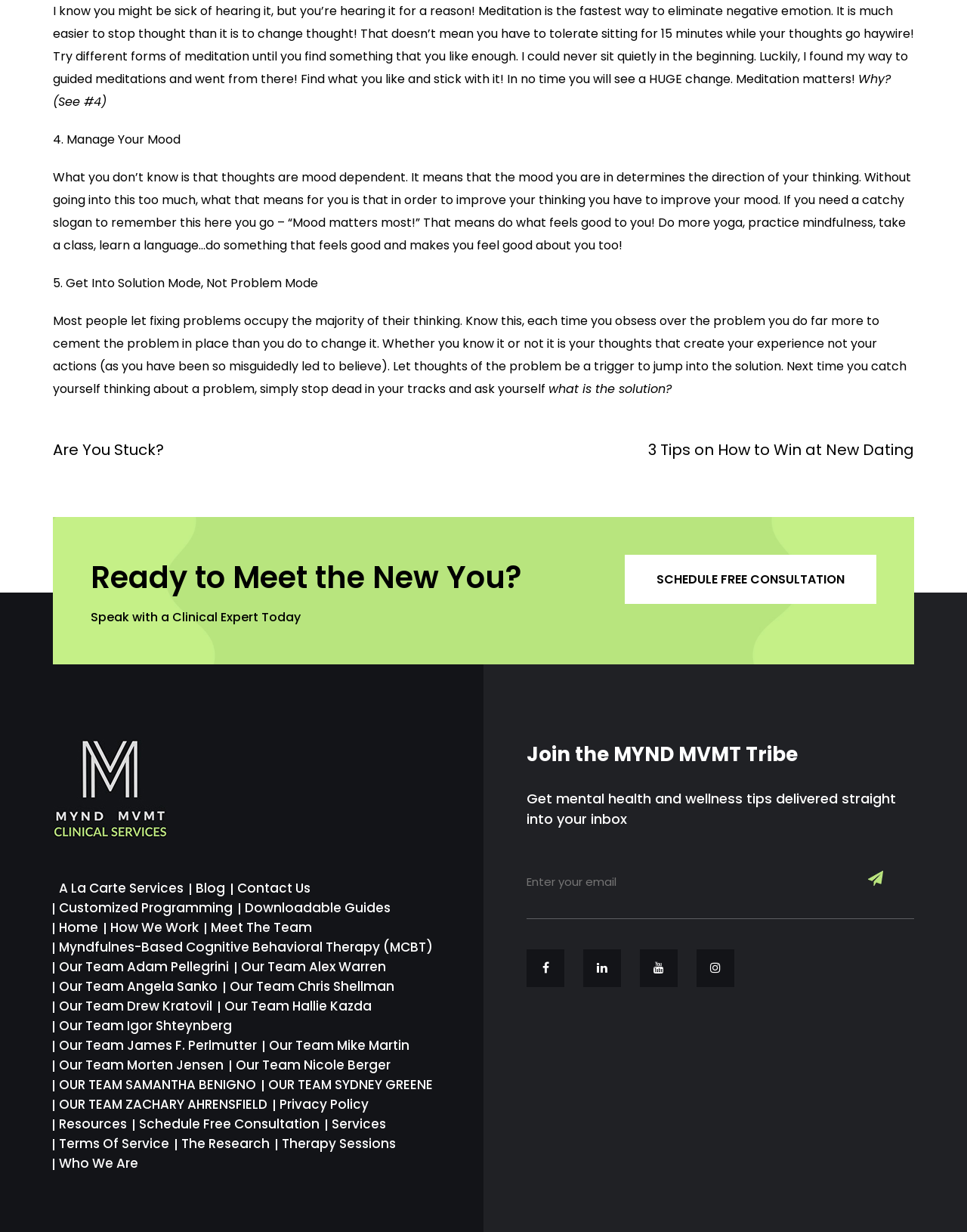Predict the bounding box coordinates of the area that should be clicked to accomplish the following instruction: "Click on 'Contact Us'". The bounding box coordinates should consist of four float numbers between 0 and 1, i.e., [left, top, right, bottom].

[0.239, 0.713, 0.327, 0.728]